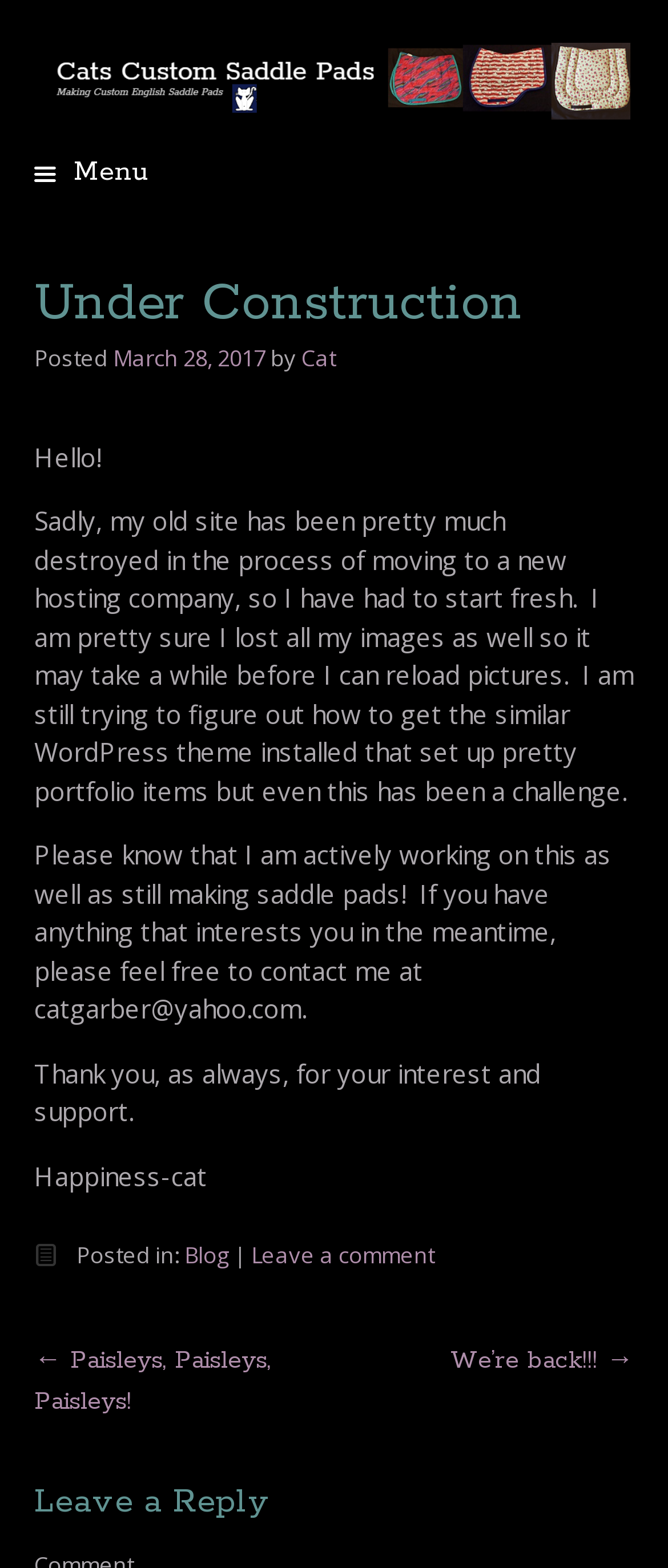Identify the bounding box for the element characterized by the following description: "alt="Cats Custom Saddle Pads"".

[0.051, 0.038, 0.949, 0.093]